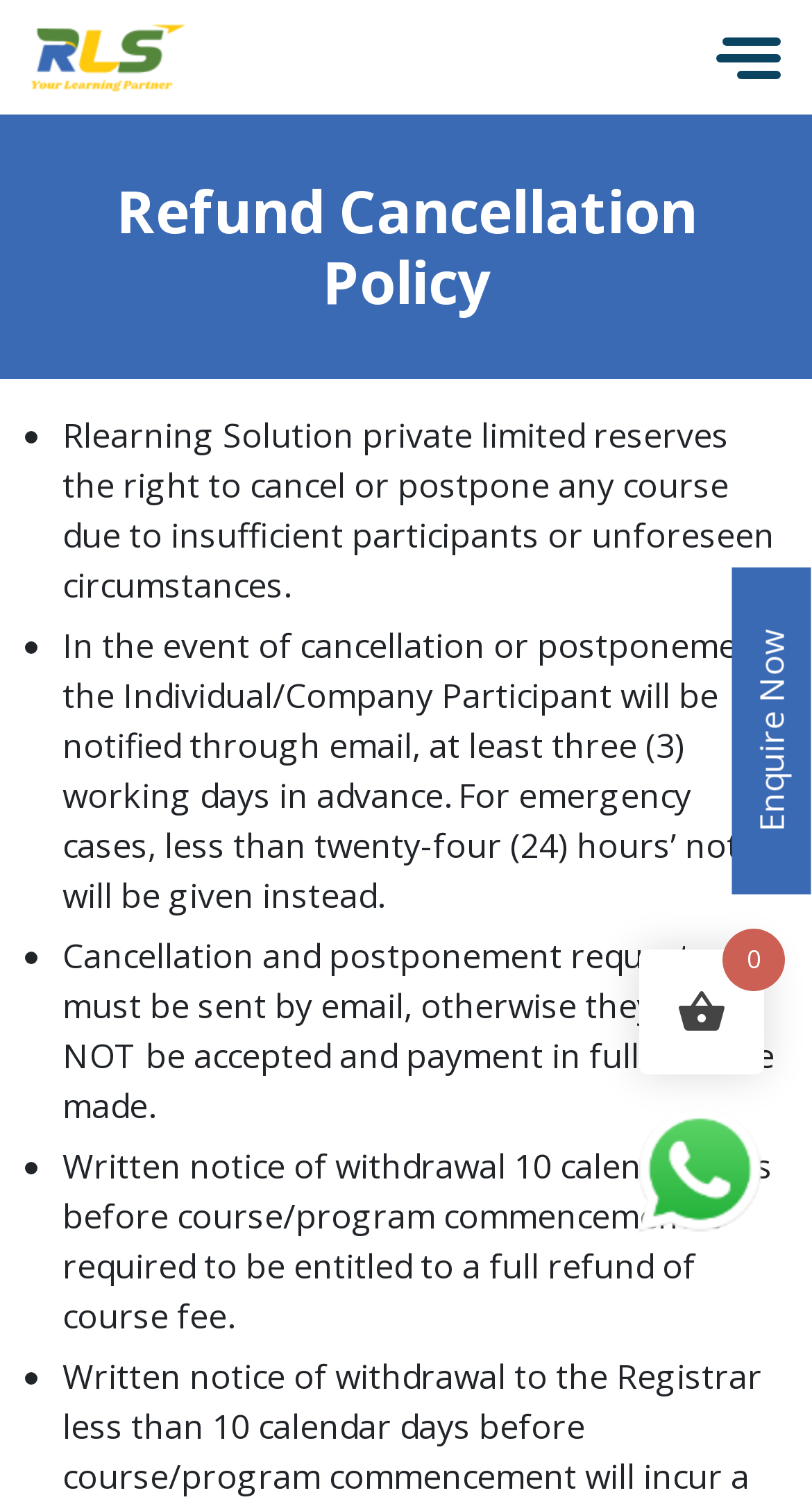How many working days' notice is given for cancellation?
Analyze the screenshot and provide a detailed answer to the question.

In the event of cancellation or postponement, the Individual/Company Participant will be notified through email, at least three (3) working days in advance.